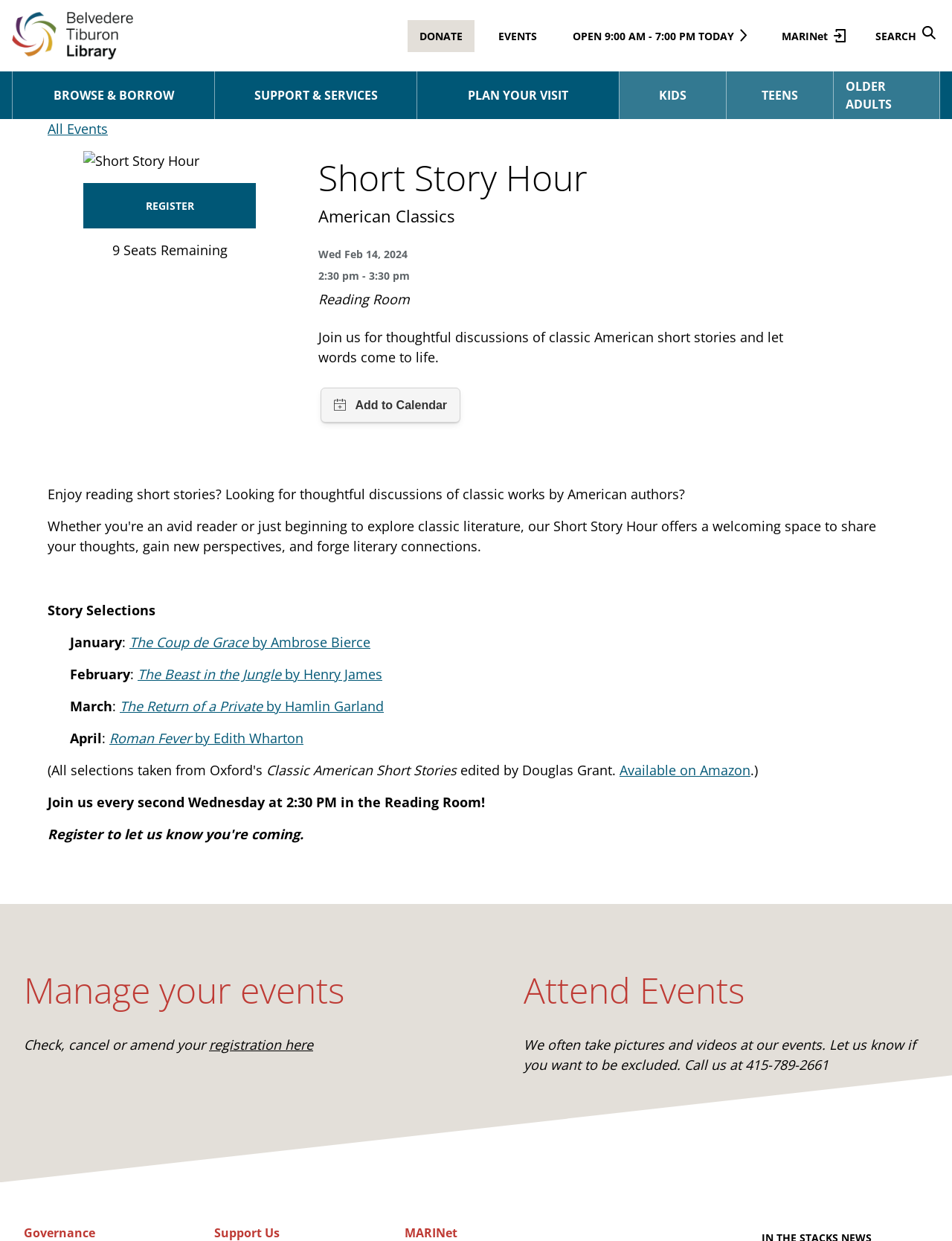Can you give a detailed response to the following question using the information from the image? What is the name of the event?

I found the answer by looking at the heading element with the text 'Short Story Hour' which is located inside the article element.